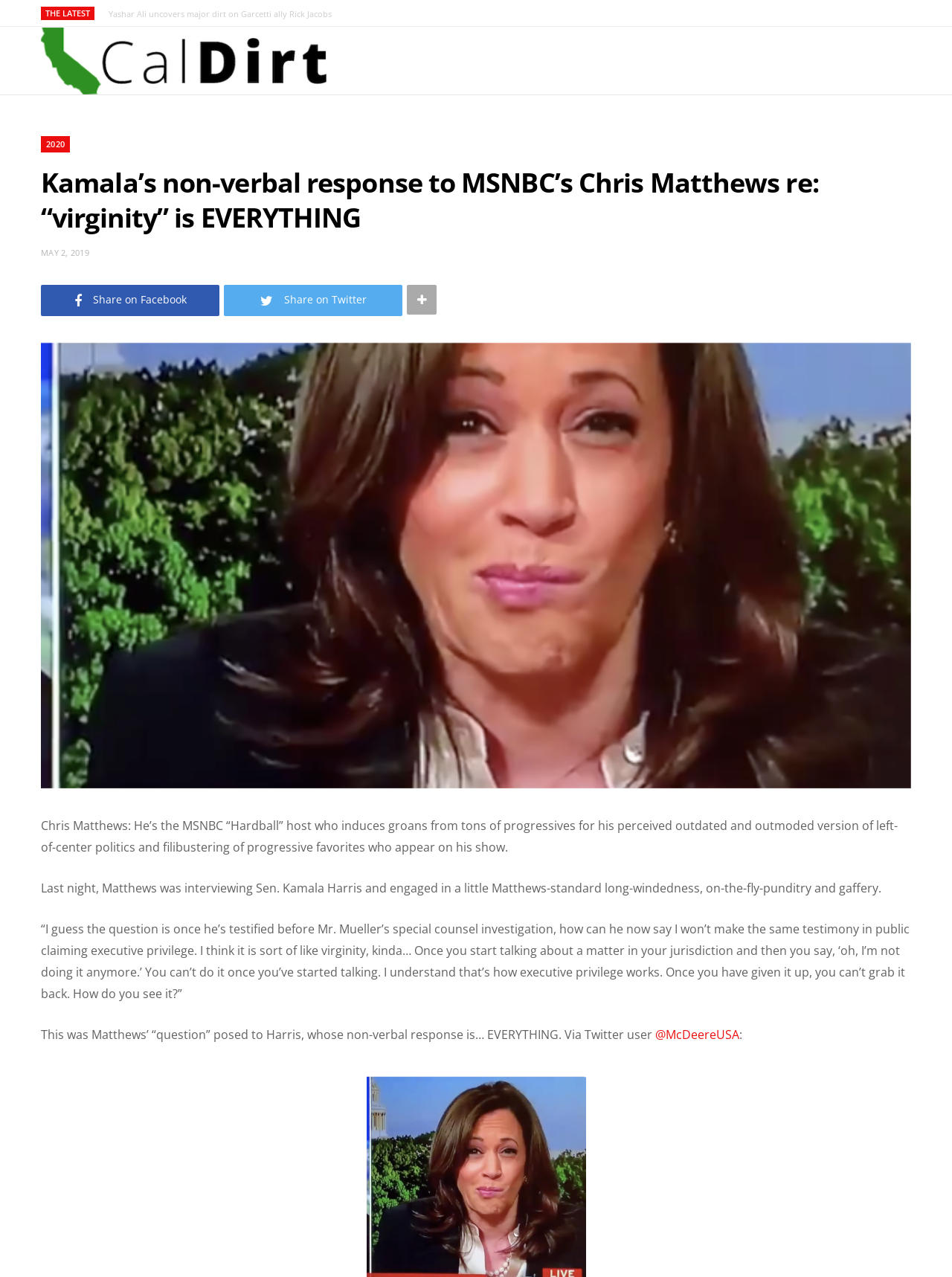Specify the bounding box coordinates of the area to click in order to follow the given instruction: "Follow the link to Twitter."

[0.235, 0.223, 0.423, 0.247]